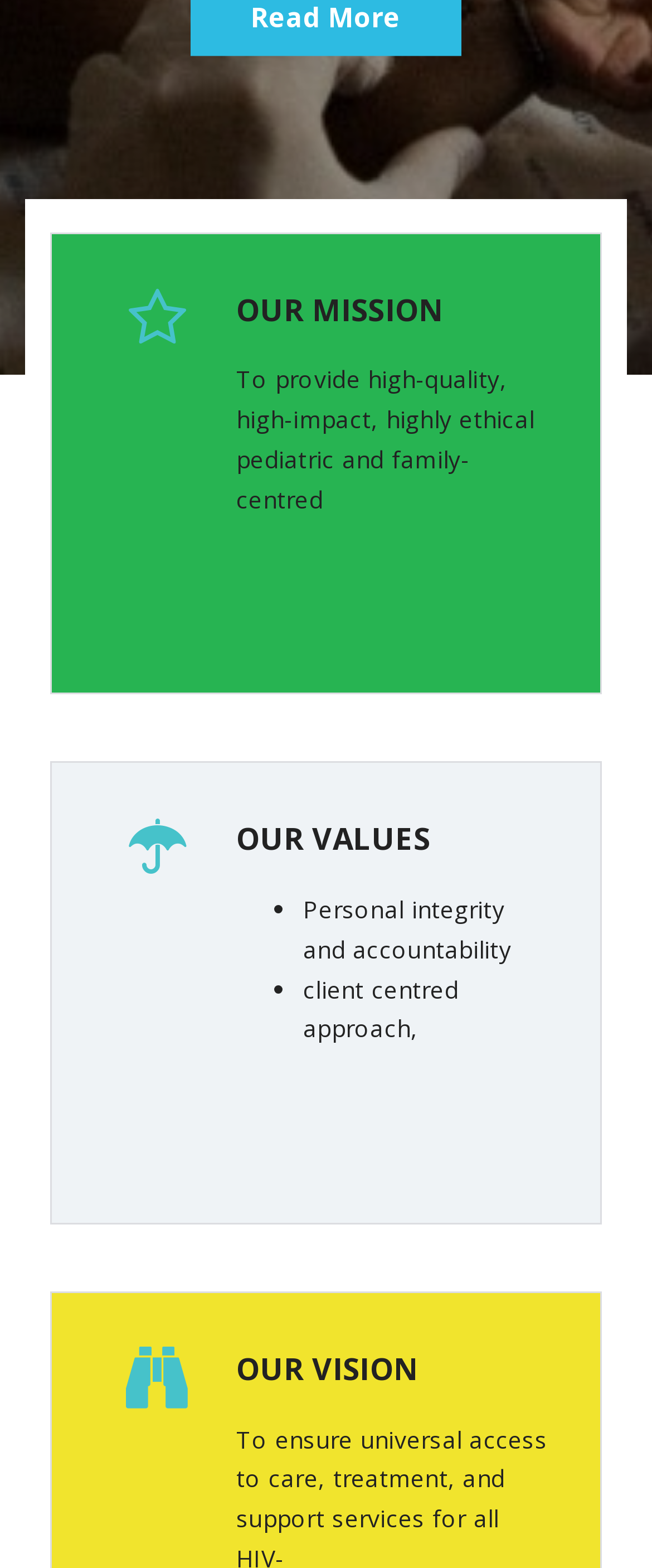What is the second value listed?
Analyze the image and provide a thorough answer to the question.

In the section 'OUR VALUES', there is a list of values. The second value listed is 'client centred approach,' which can be found next to the bullet point.